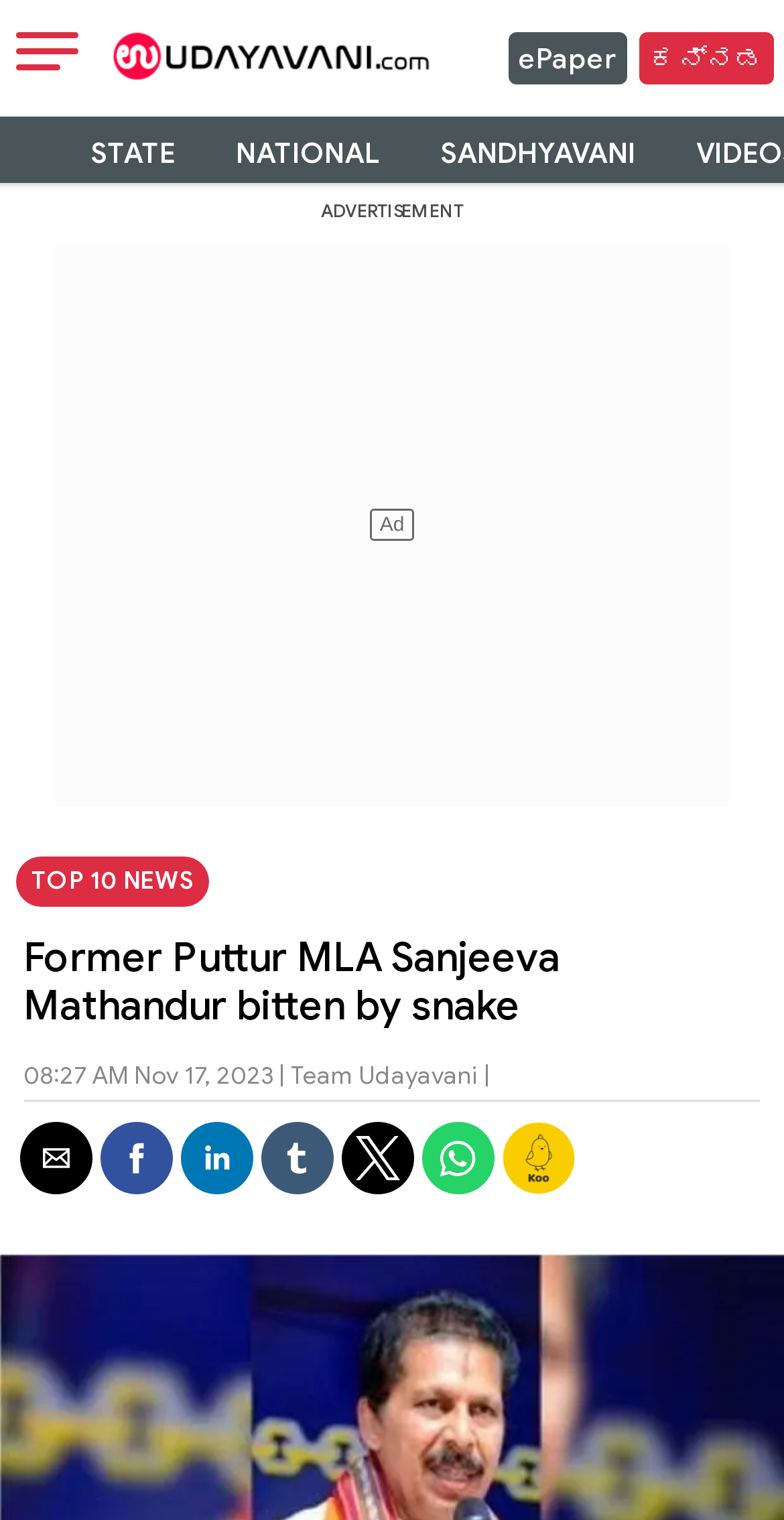Find and generate the main title of the webpage.

Former Puttur MLA Sanjeeva Mathandur bitten by snake